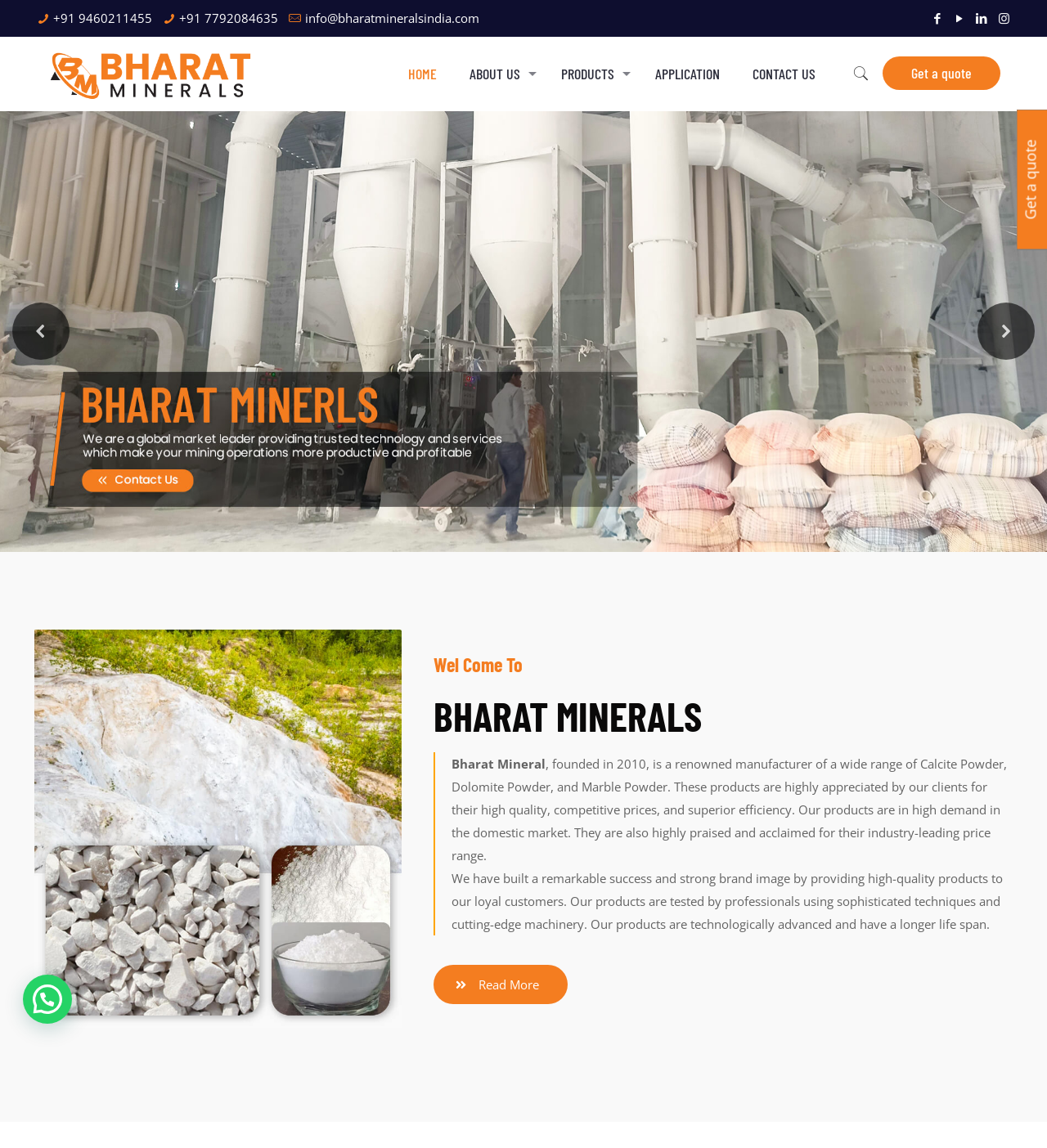Locate the bounding box coordinates of the segment that needs to be clicked to meet this instruction: "Go to the home page".

[0.374, 0.032, 0.432, 0.096]